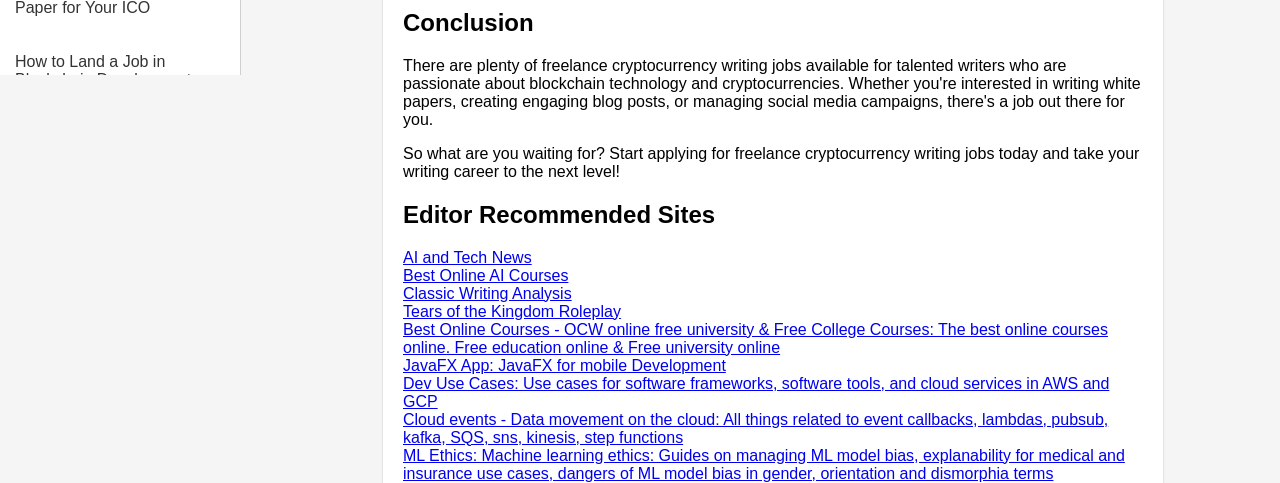Give a one-word or one-phrase response to the question:
What is the purpose of the text below the conclusion?

Encouragement to apply for jobs